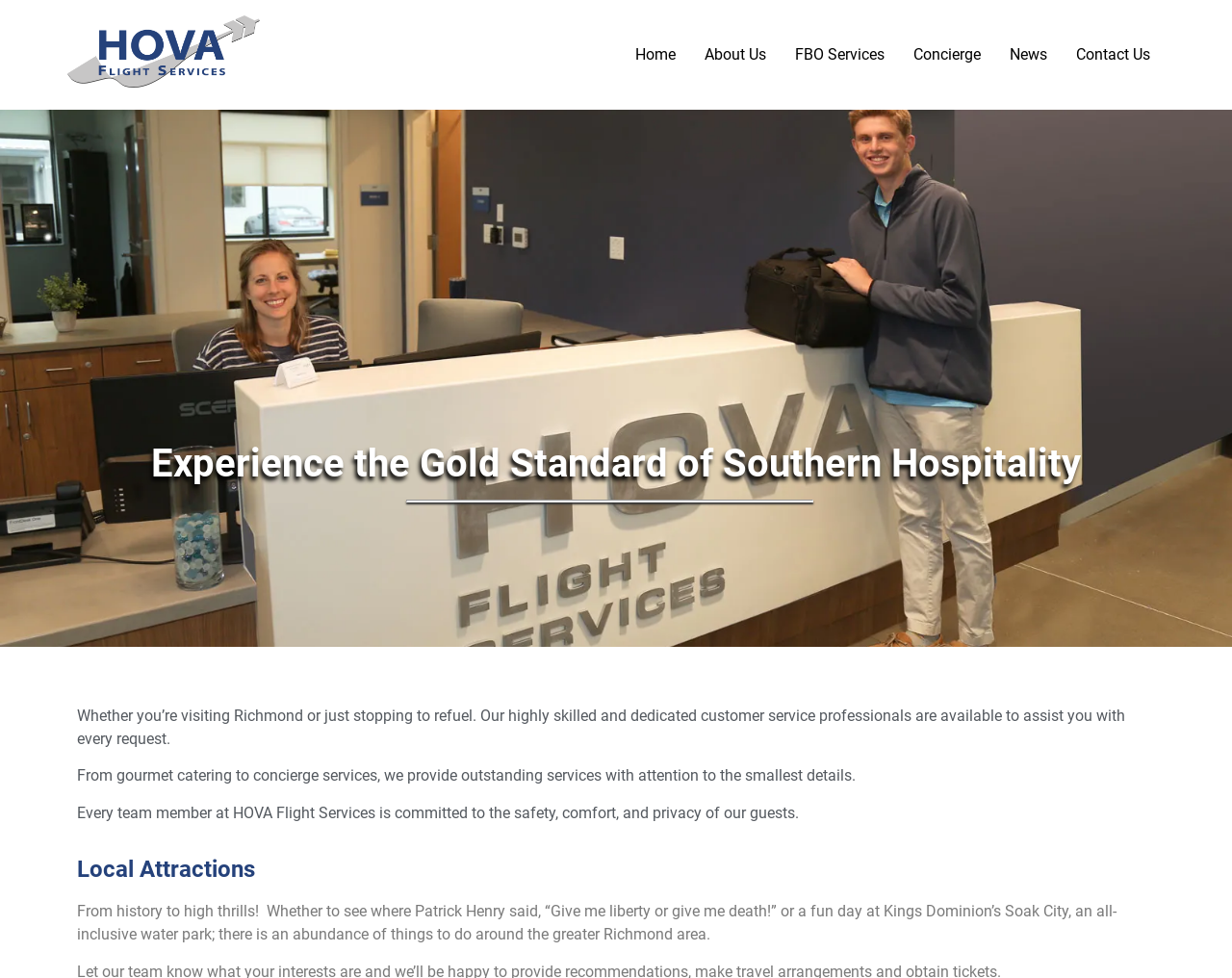Extract the bounding box coordinates of the UI element described by: "About Us". The coordinates should include four float numbers ranging from 0 to 1, e.g., [left, top, right, bottom].

[0.56, 0.036, 0.634, 0.076]